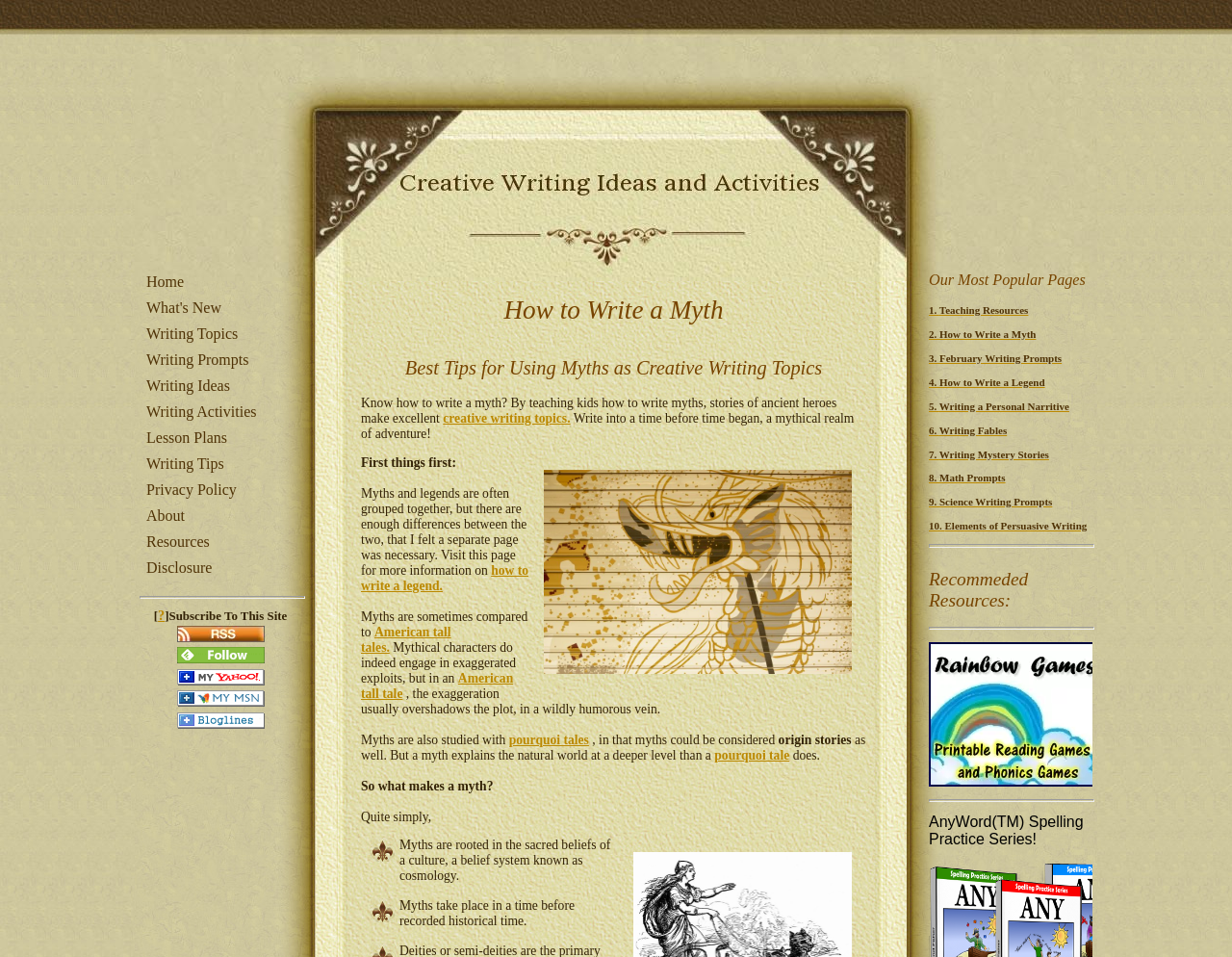Locate the bounding box of the UI element described in the following text: "3. February Writing Prompts".

[0.754, 0.366, 0.862, 0.381]